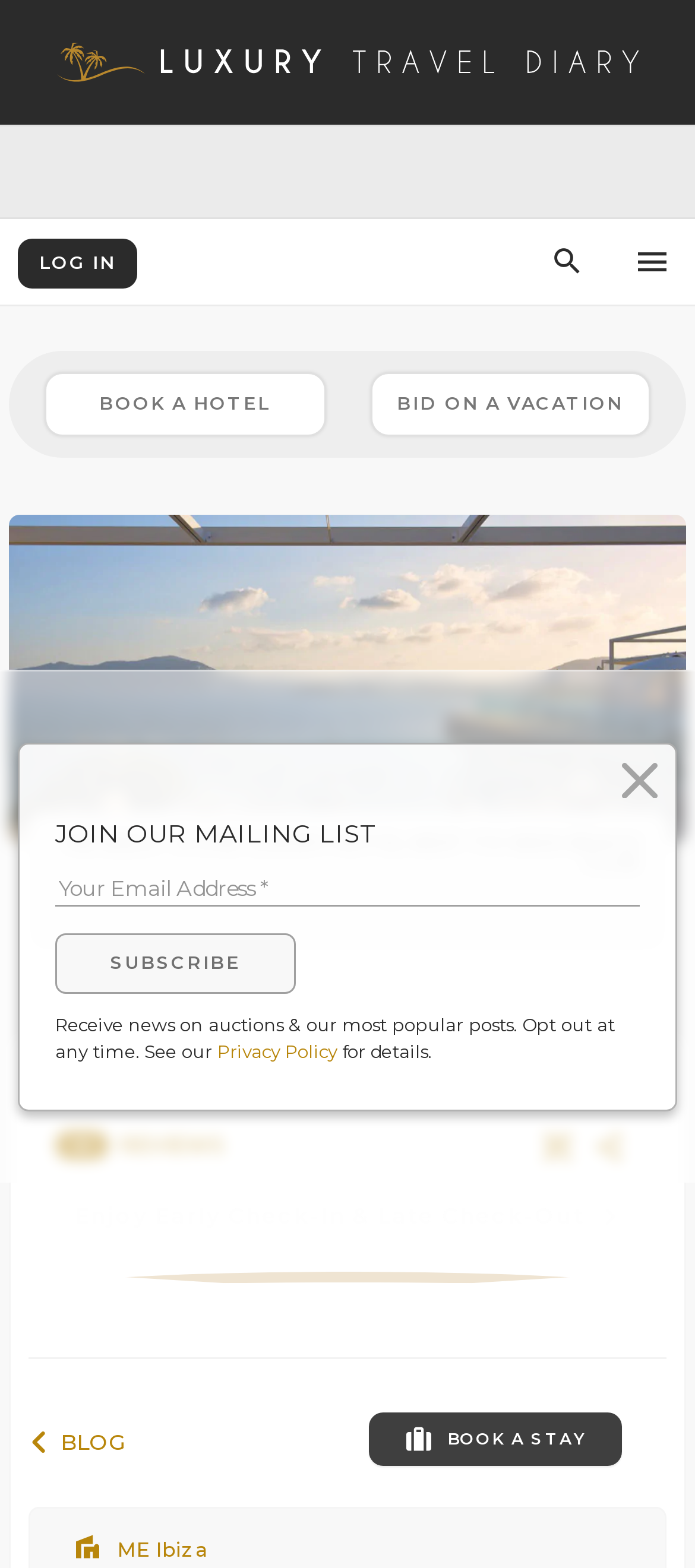Use one word or a short phrase to answer the question provided: 
What is the name of the hotel?

ME Ibiza